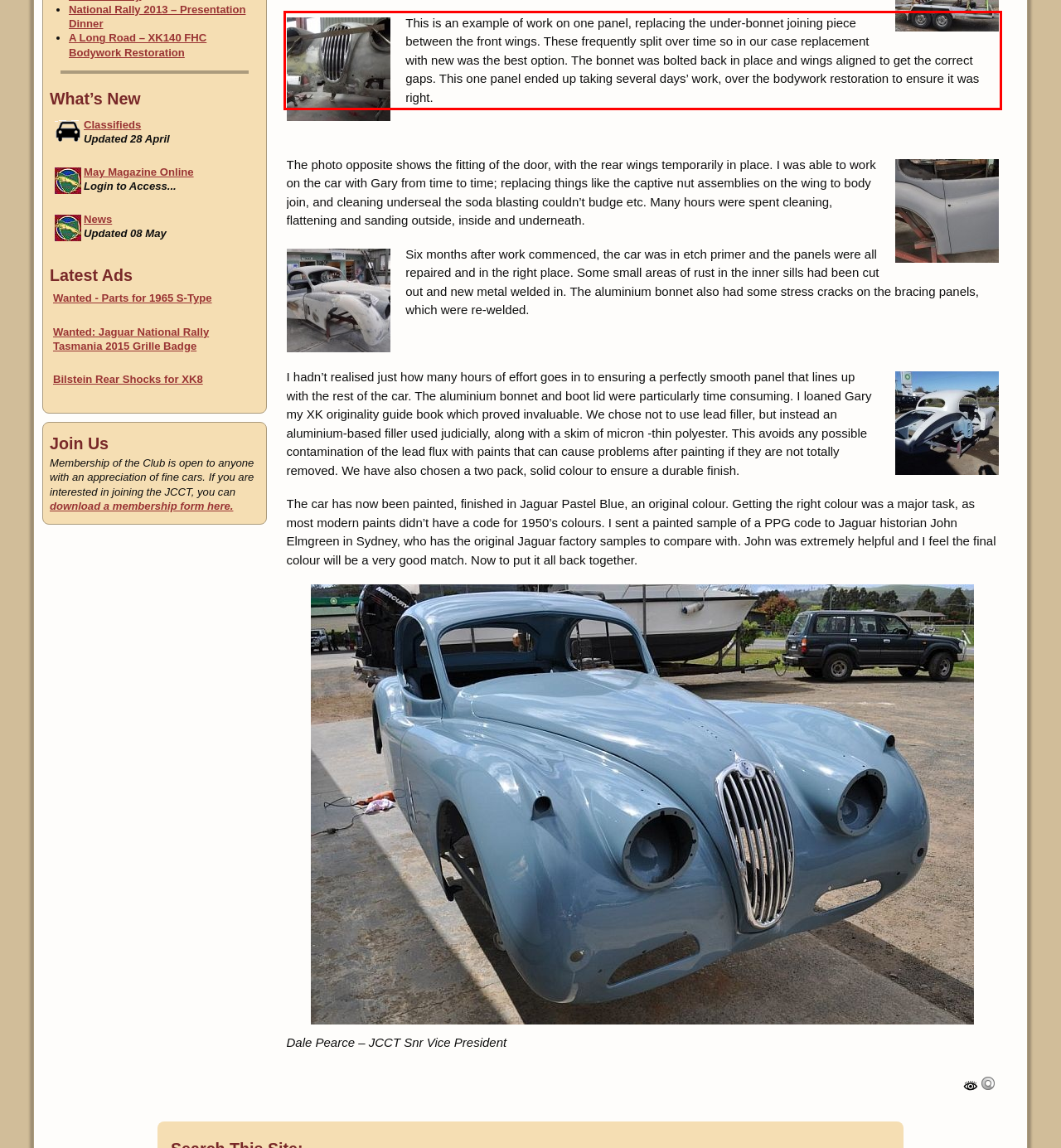Analyze the webpage screenshot and use OCR to recognize the text content in the red bounding box.

This is an example of work on one panel, replacing the under-bonnet joining piece between the front wings. These frequently split over time so in our case replacement with new was the best option. The bonnet was bolted back in place and wings aligned to get the correct gaps. This one panel ended up taking several days’ work, over the bodywork restoration to ensure it was right.